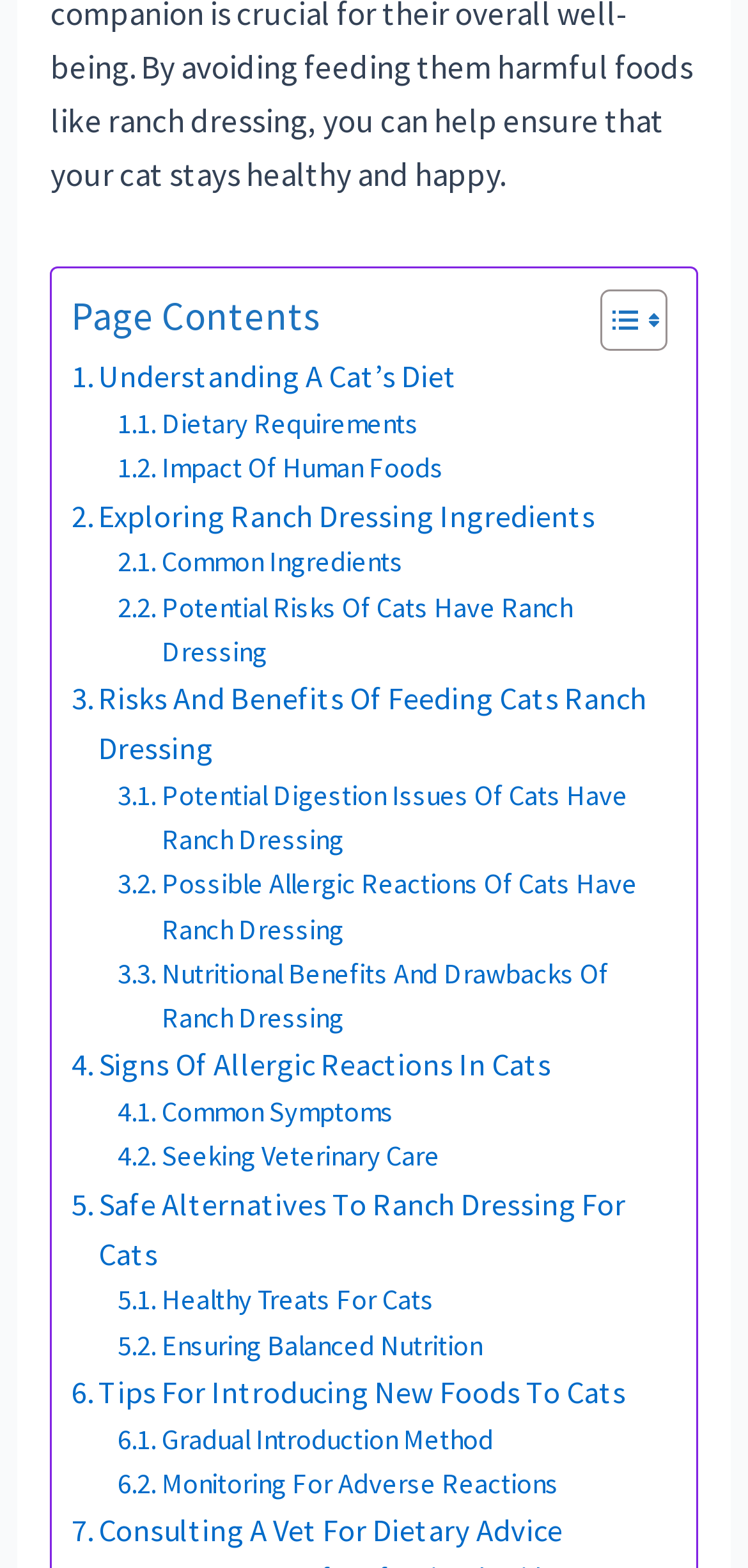Bounding box coordinates are specified in the format (top-left x, top-left y, bottom-right x, bottom-right y). All values are floating point numbers bounded between 0 and 1. Please provide the bounding box coordinate of the region this sentence describes: Toggle

[0.764, 0.184, 0.879, 0.225]